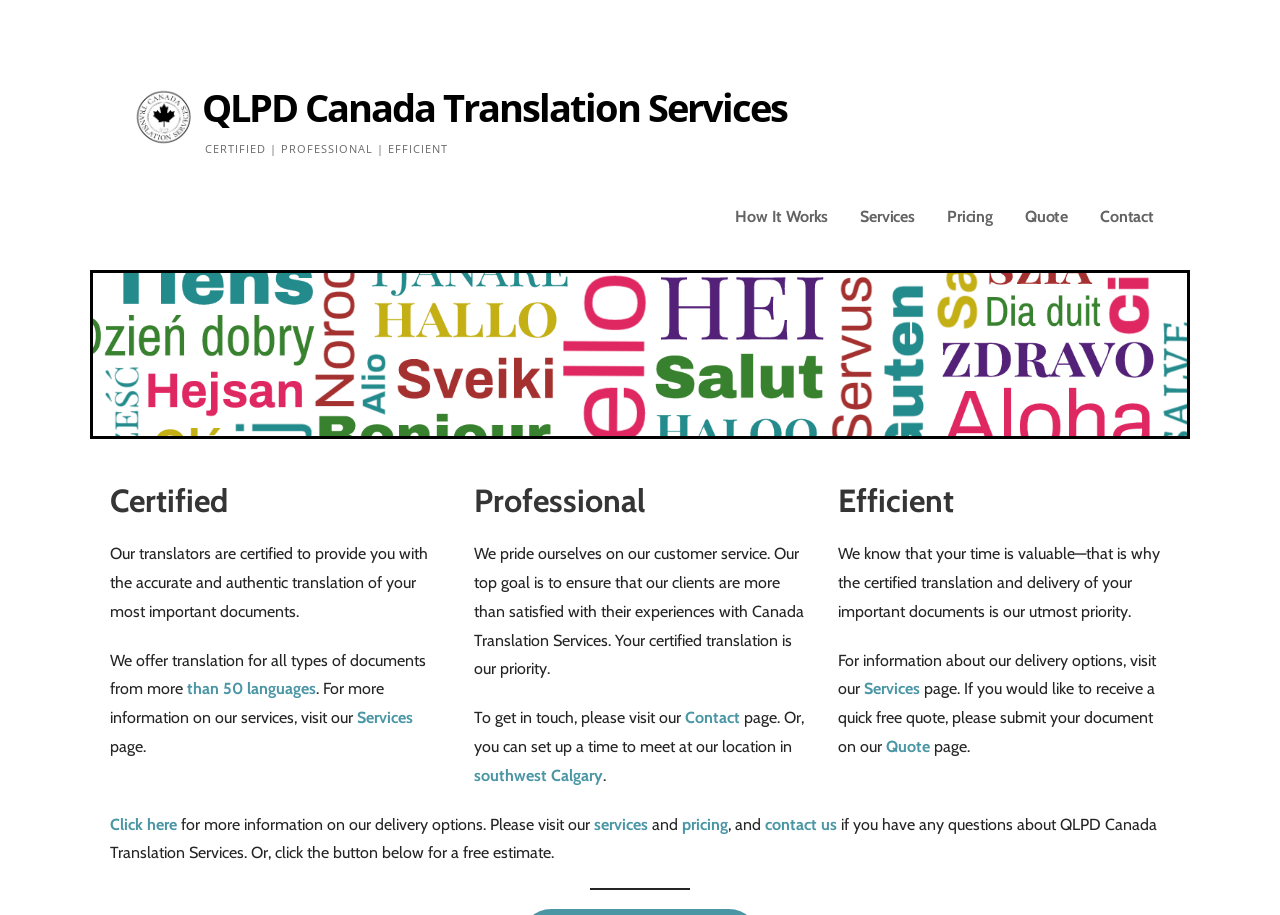How many types of documents can be translated?
Using the image as a reference, give an elaborate response to the question.

I found the answer by reading the text on the webpage, which states 'We offer translation for all types of documents from more than 50 languages'. This implies that the translation service can translate all types of documents.